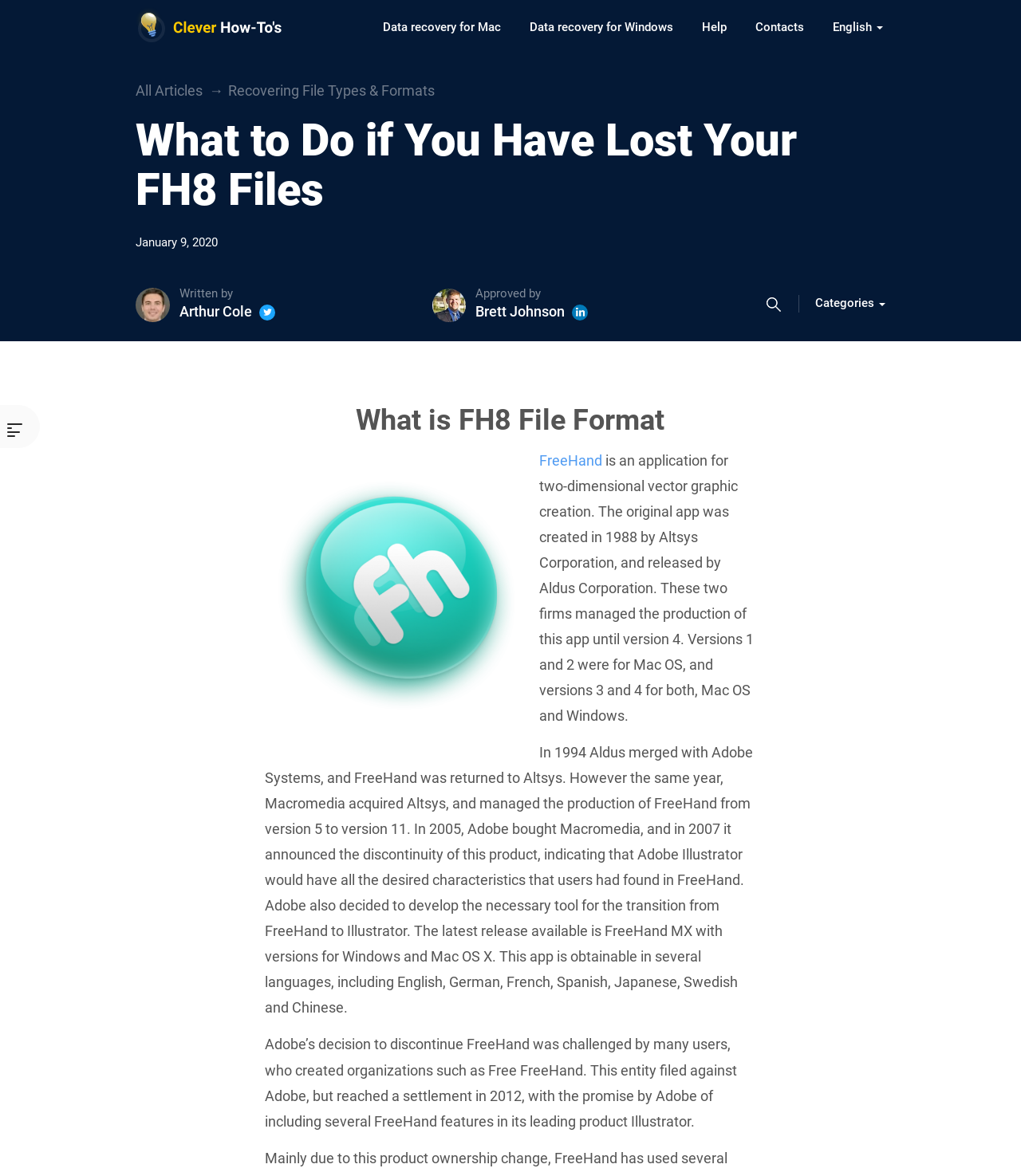Find and indicate the bounding box coordinates of the region you should select to follow the given instruction: "Click on Data recovery for Mac".

[0.361, 0.012, 0.505, 0.034]